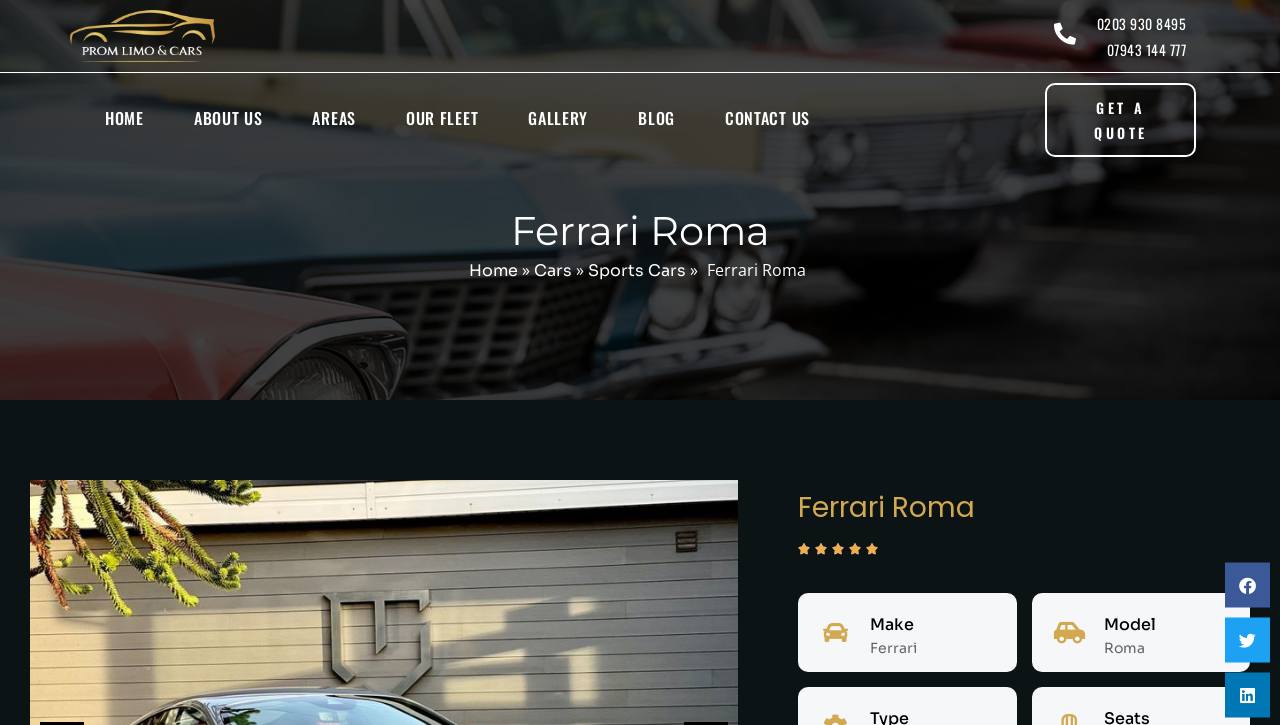Locate the bounding box coordinates of the element I should click to achieve the following instruction: "Visit the 'HOME' page".

[0.062, 0.146, 0.132, 0.181]